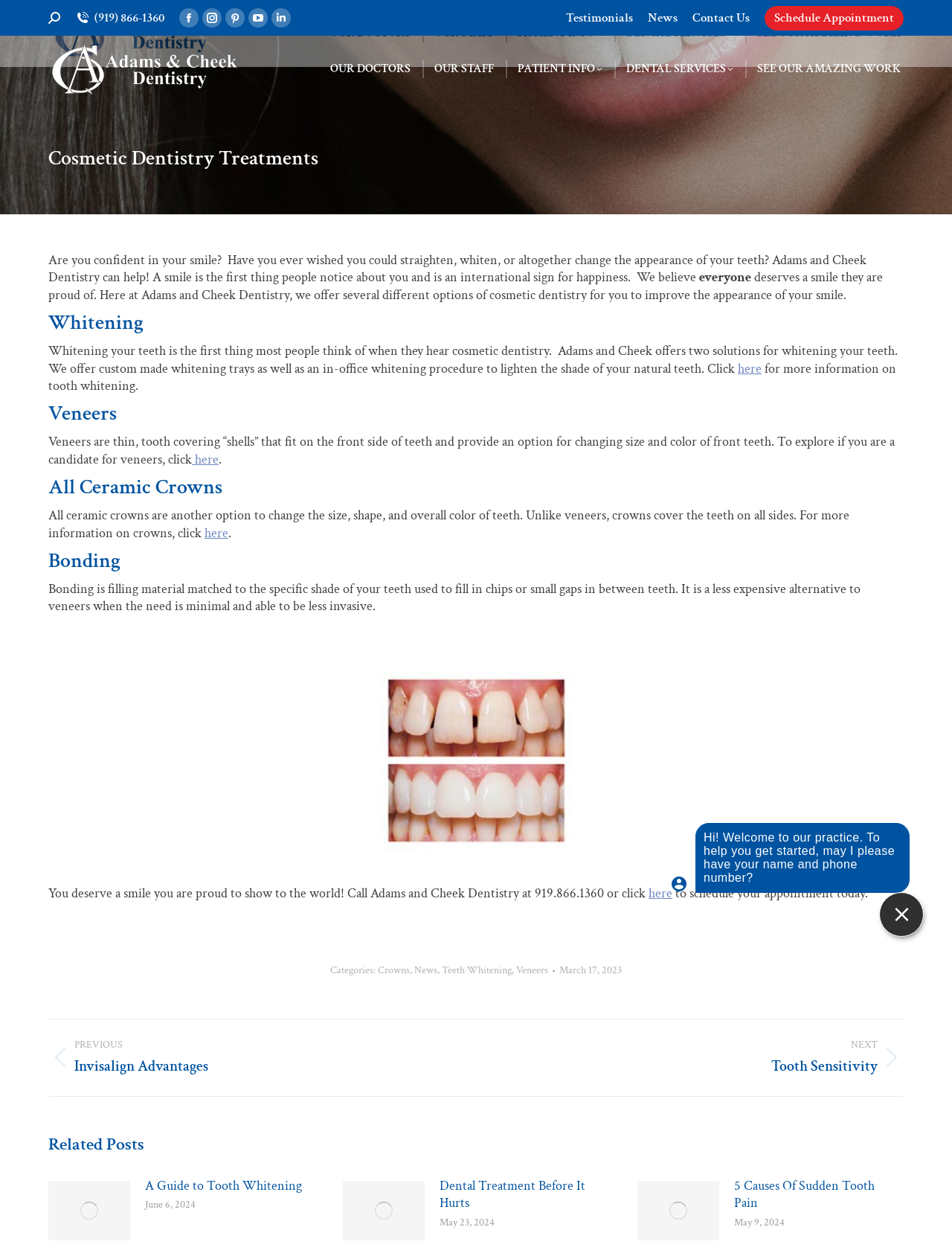Answer in one word or a short phrase: 
What is the topic of the related post with the image?

A Guide to Tooth Whitening